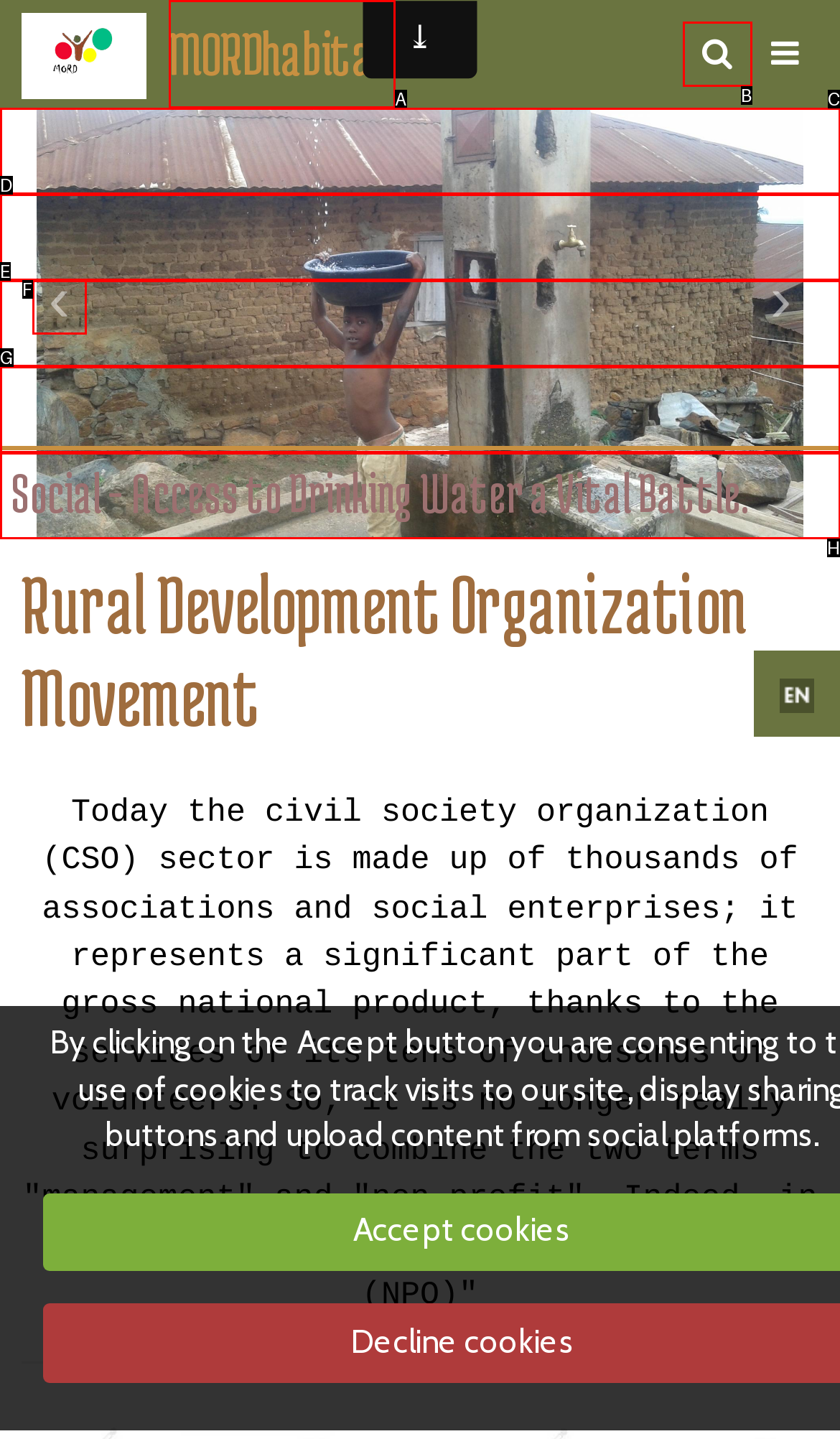Determine which HTML element best fits the description: parent_node: MORDhabitat
Answer directly with the letter of the matching option from the available choices.

B